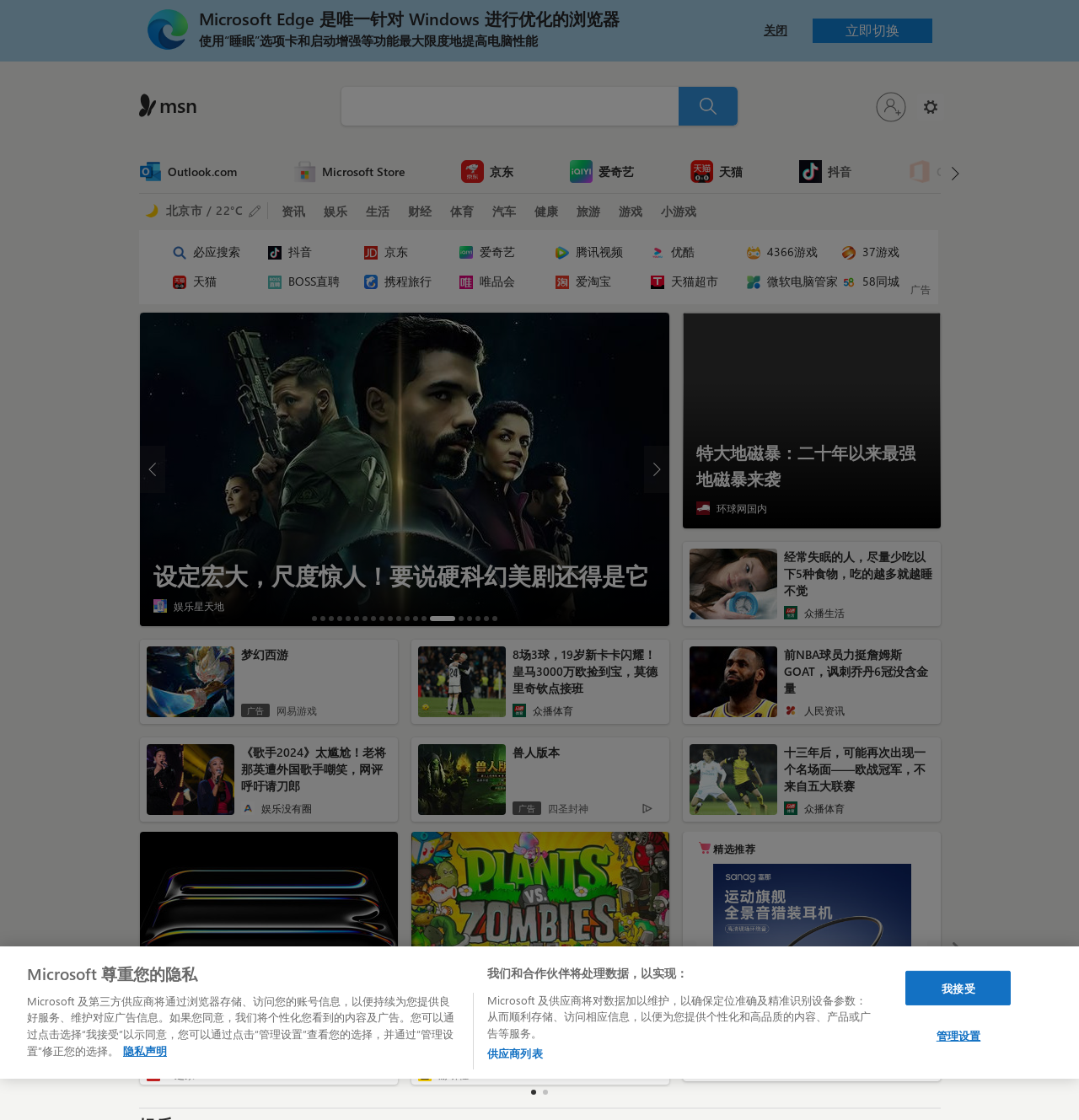Find the bounding box of the web element that fits this description: "msn_logo msn刷新页面".

[0.129, 0.084, 0.312, 0.105]